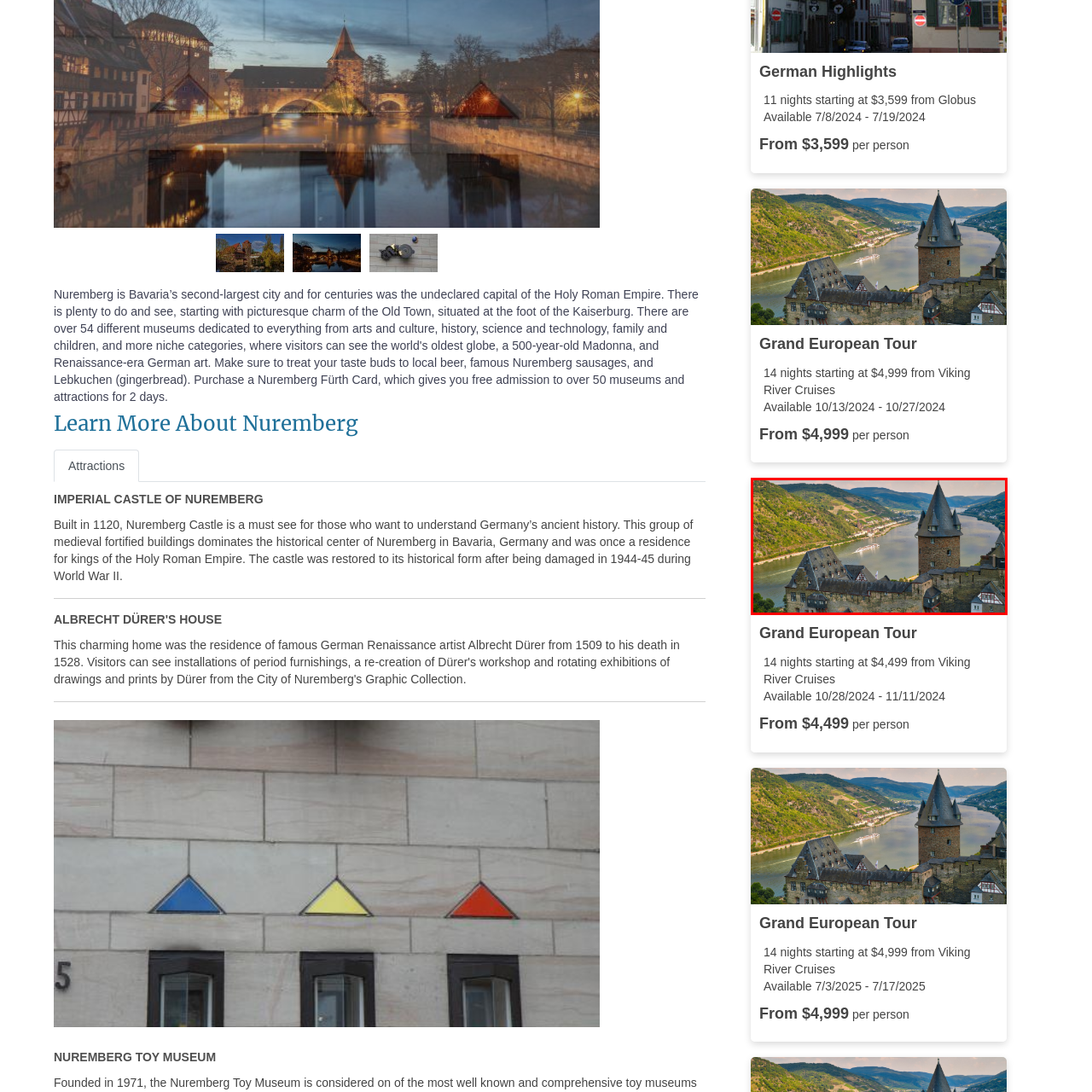Generate a detailed explanation of the image that is highlighted by the red box.

This stunning image captures a picturesque view of the Rhine River, showcasing a blend of natural beauty and historical architecture. In the foreground, a formidable stone castle stands proudly, complete with turrets that reach toward the sky, symbolizing the rich medieval history that characterizes the region. The castle's weathered stones reflect the passage of time, hinting at stories from centuries past.

In the background, lush green hills steeply rise along the riverbanks, dotted with trees and vineyards, enhancing the serene atmosphere of the landscape. The calm waters of the Rhine meander gently, with a glimpse of a riverboat navigating its scenic course, offering a sense of tranquility and adventure. This location is not only a testament to the architectural prowess of bygone eras but also a vibrant part of the natural beauty that draws visitors to explore the wonders of this remarkable region.